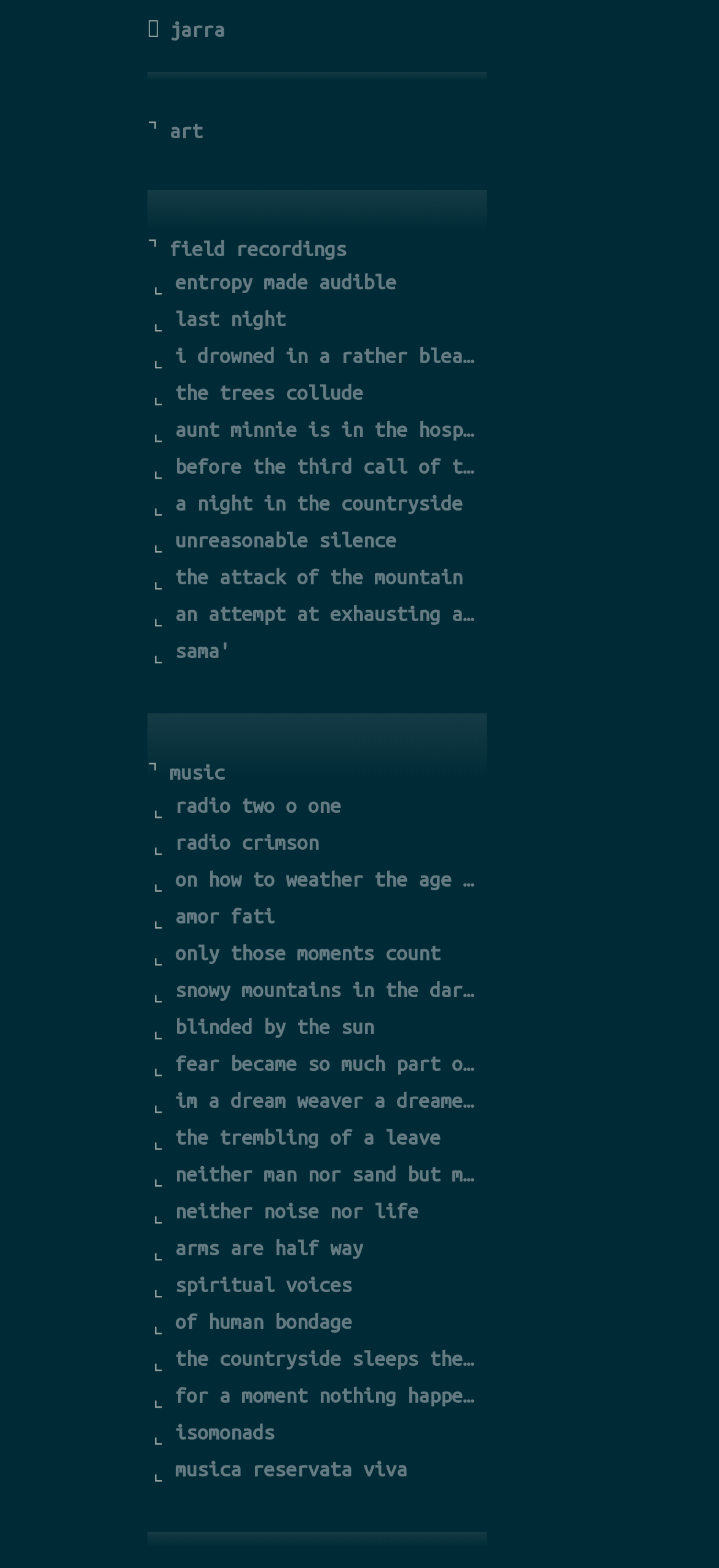Please identify the bounding box coordinates of the area that needs to be clicked to follow this instruction: "listen to entropy made audible".

[0.244, 0.173, 0.661, 0.187]